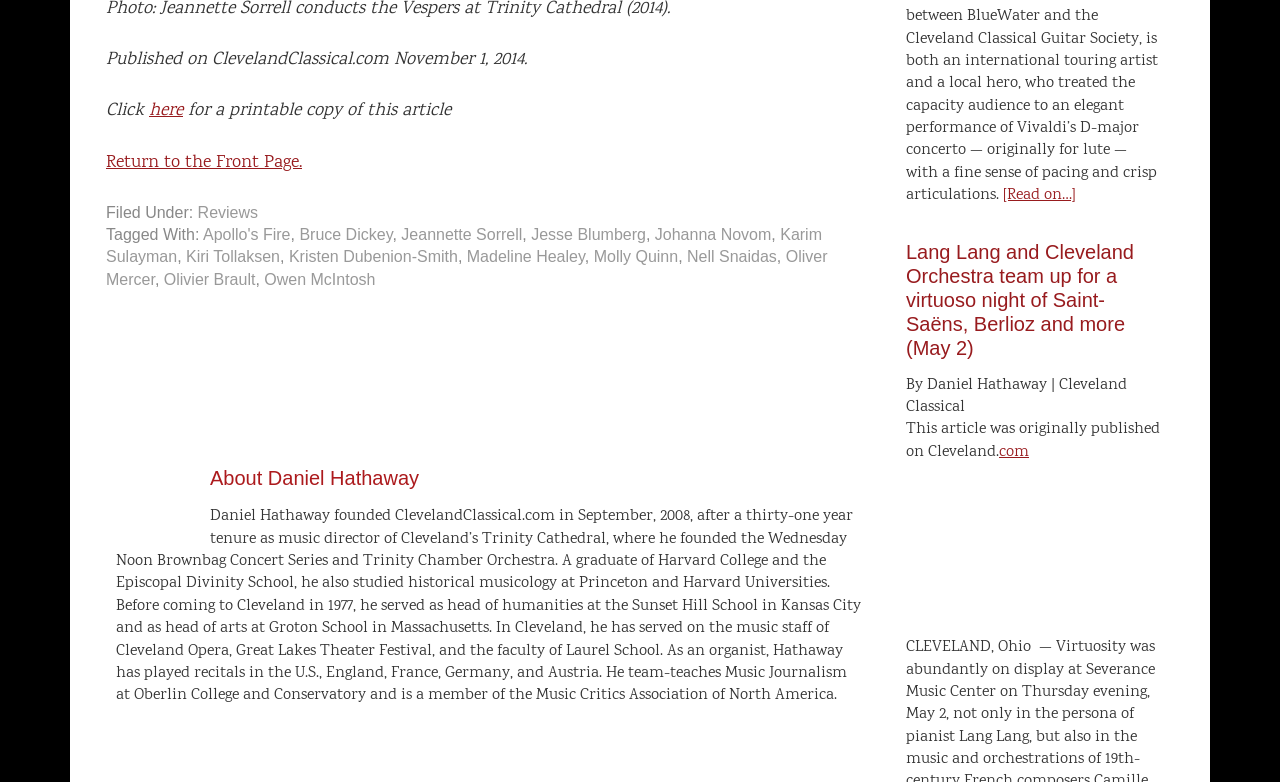Use the information in the screenshot to answer the question comprehensively: What is the date of the article about Lang Lang and Cleveland Orchestra?

The answer can be found in the section with the heading 'Lang Lang and Cleveland Orchestra team up for a virtuoso night of Saint- Saëns, Berlioz and more (May 2)' which provides the date of the article.